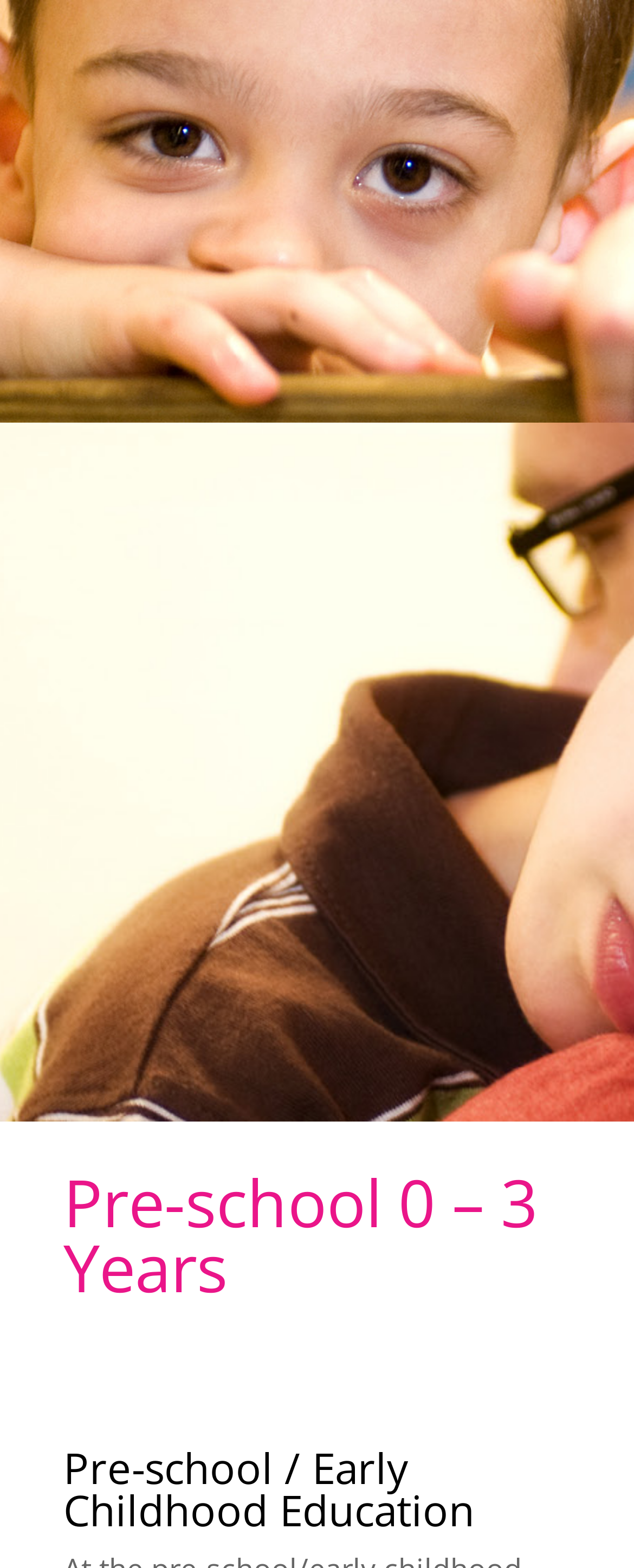Can you find and generate the webpage's heading?

Pre-school 0 – 3 Years